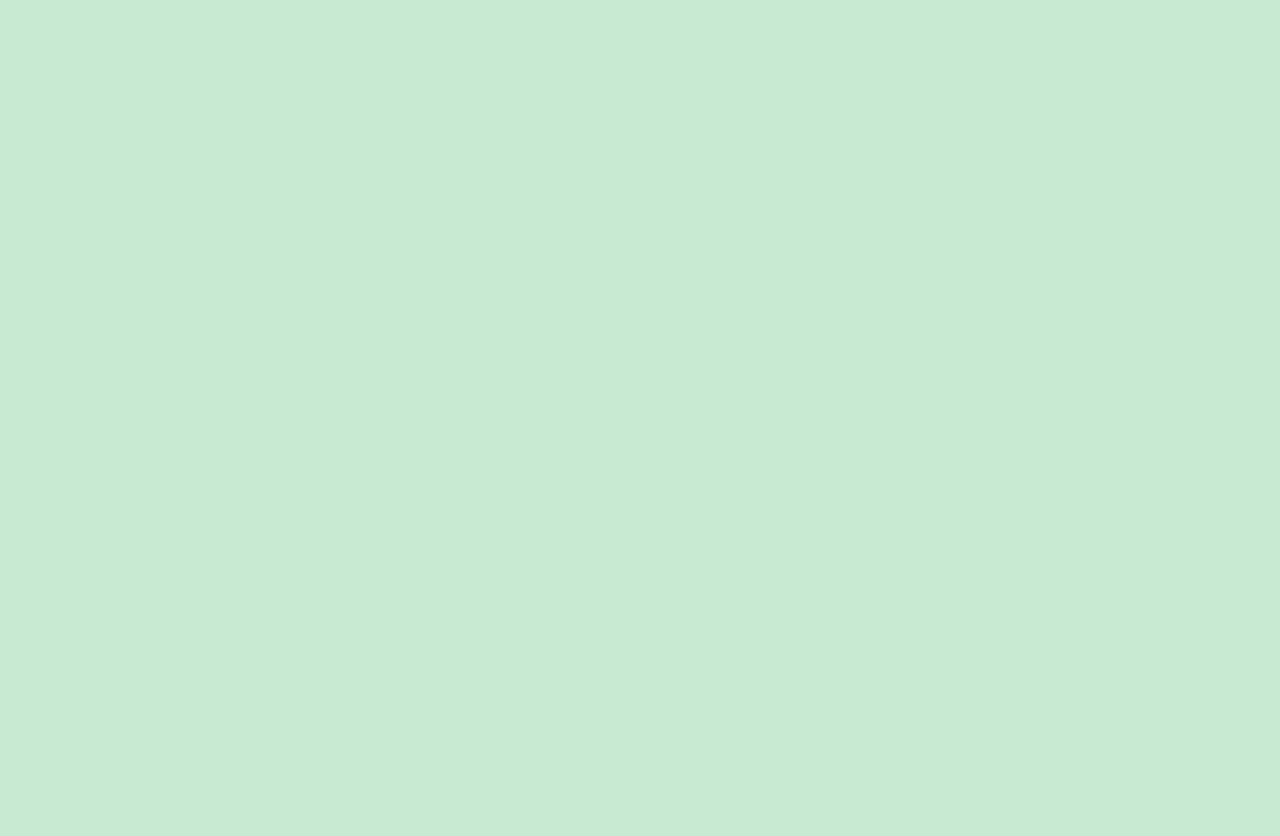Pinpoint the bounding box coordinates for the area that should be clicked to perform the following instruction: "Explore CAREERS opportunities".

[0.565, 0.253, 0.852, 0.285]